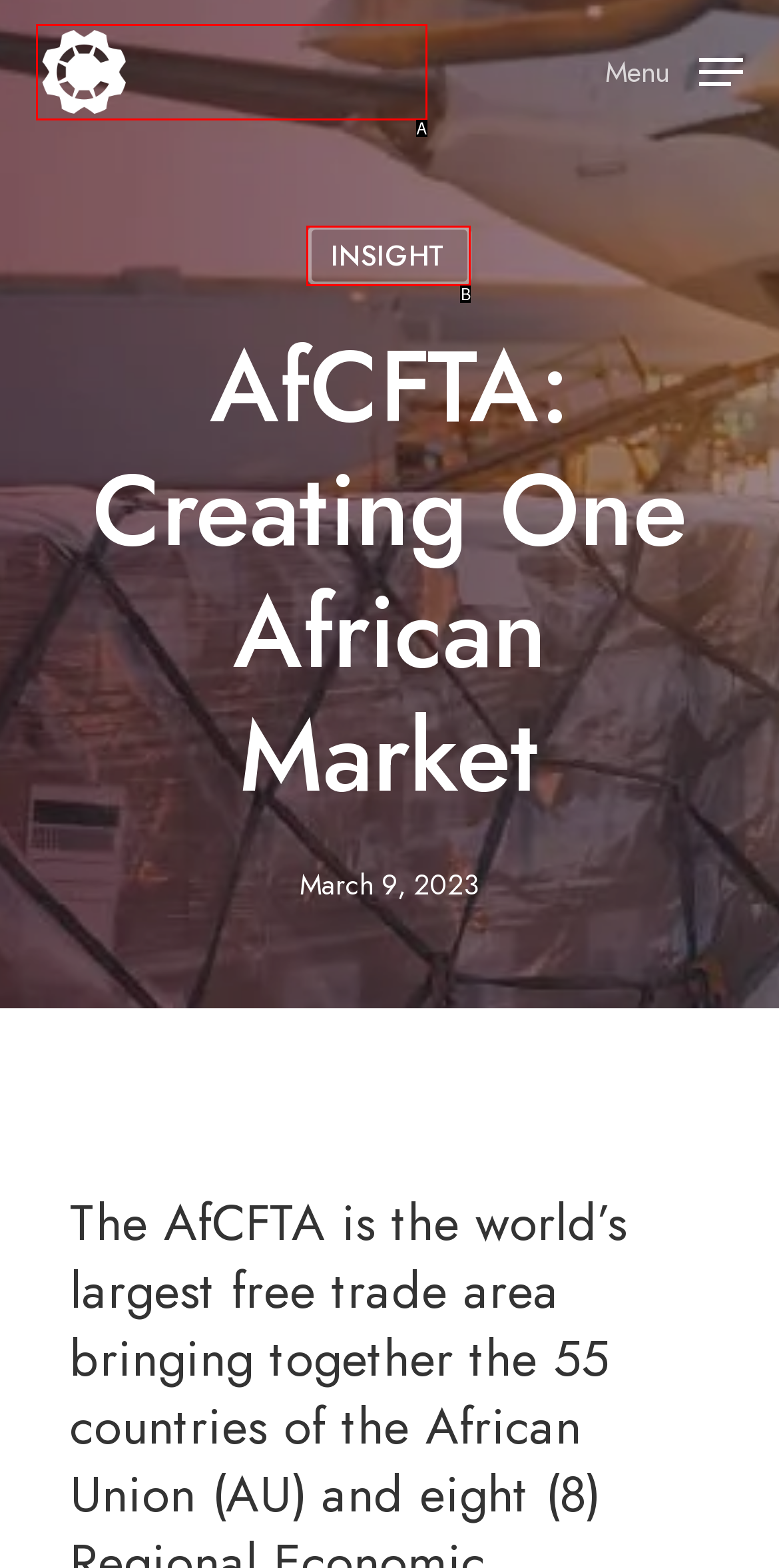Match the description: alt="Constelor Investment Holdings" to the appropriate HTML element. Respond with the letter of your selected option.

A